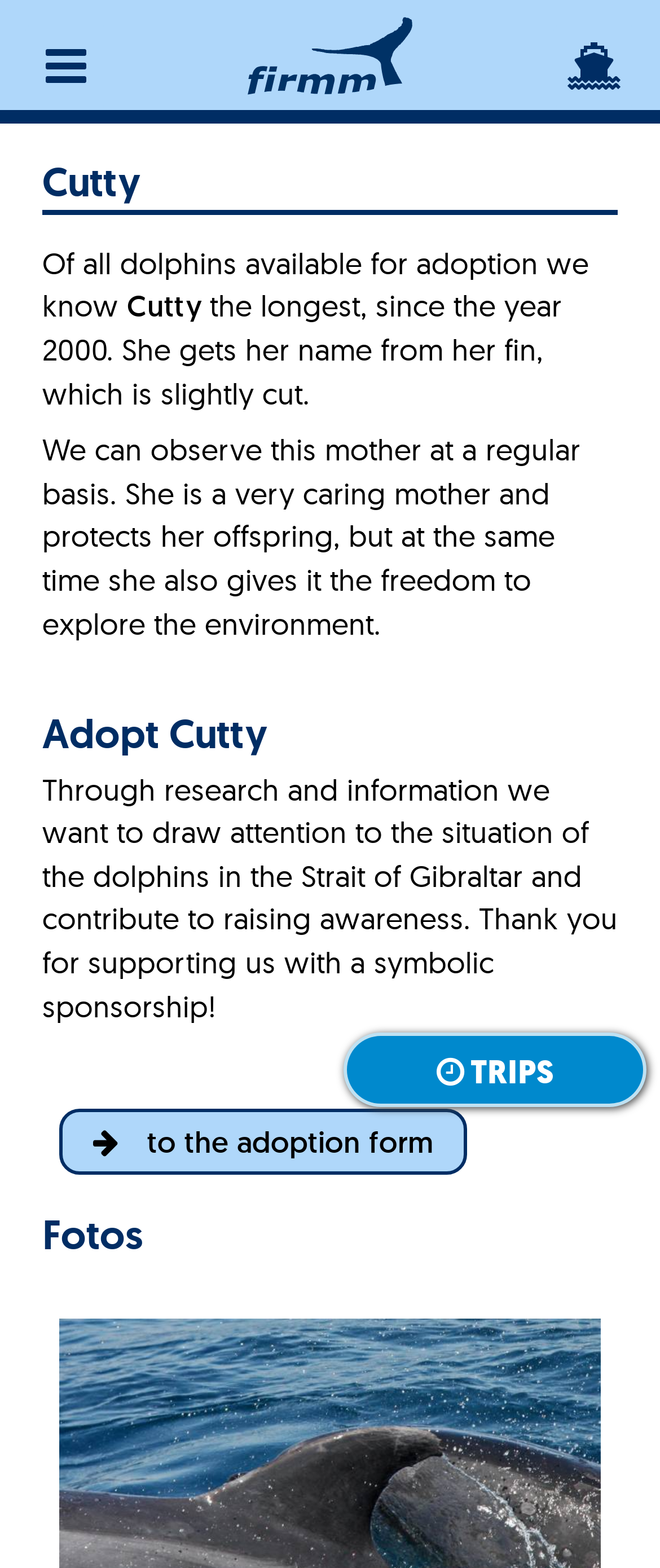What is the next step after reading about Cutty?
Answer the question with a detailed and thorough explanation.

The next step after reading about Cutty is to fill out the adoption form, as indicated by the link ' to the adoption form'.